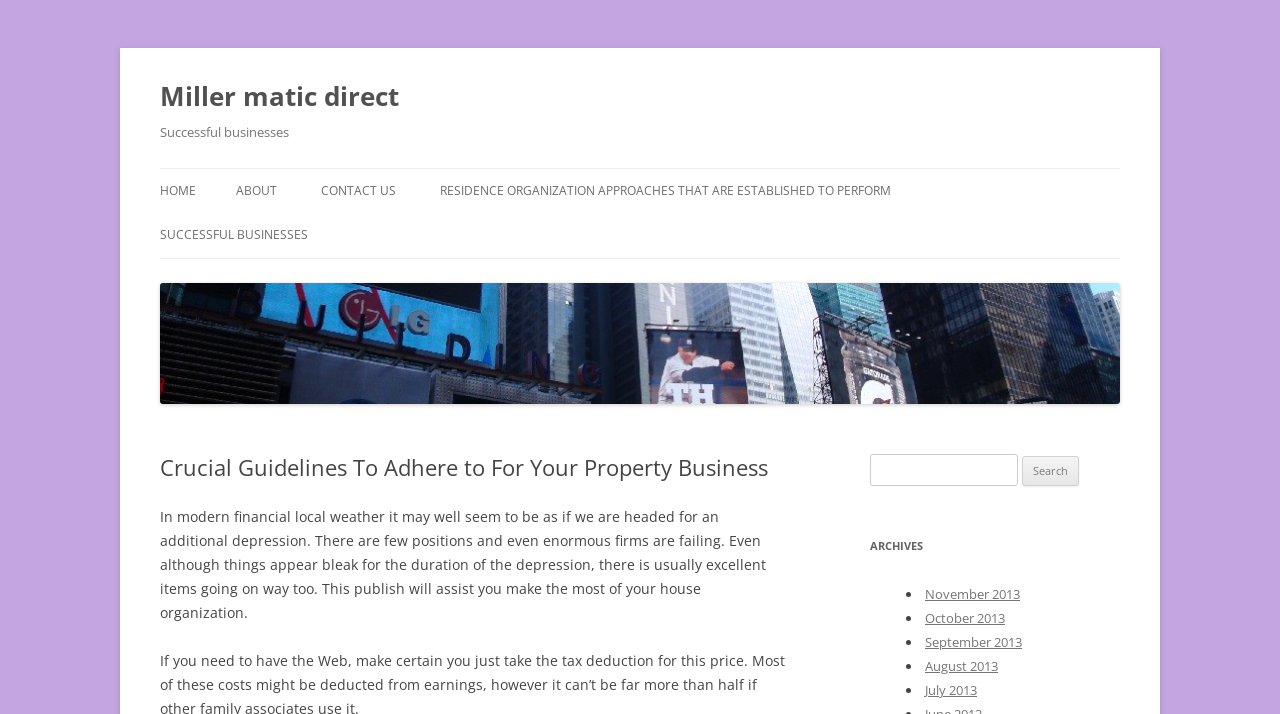What is the tone of the main article?
Give a detailed and exhaustive answer to the question.

The tone of the main article can be inferred from the text, which states 'Even although things appear bleak for the duration of the depression, there is usually excellent items going on way too.' This sentence suggests that the article is trying to convey a positive message despite the negative circumstances.